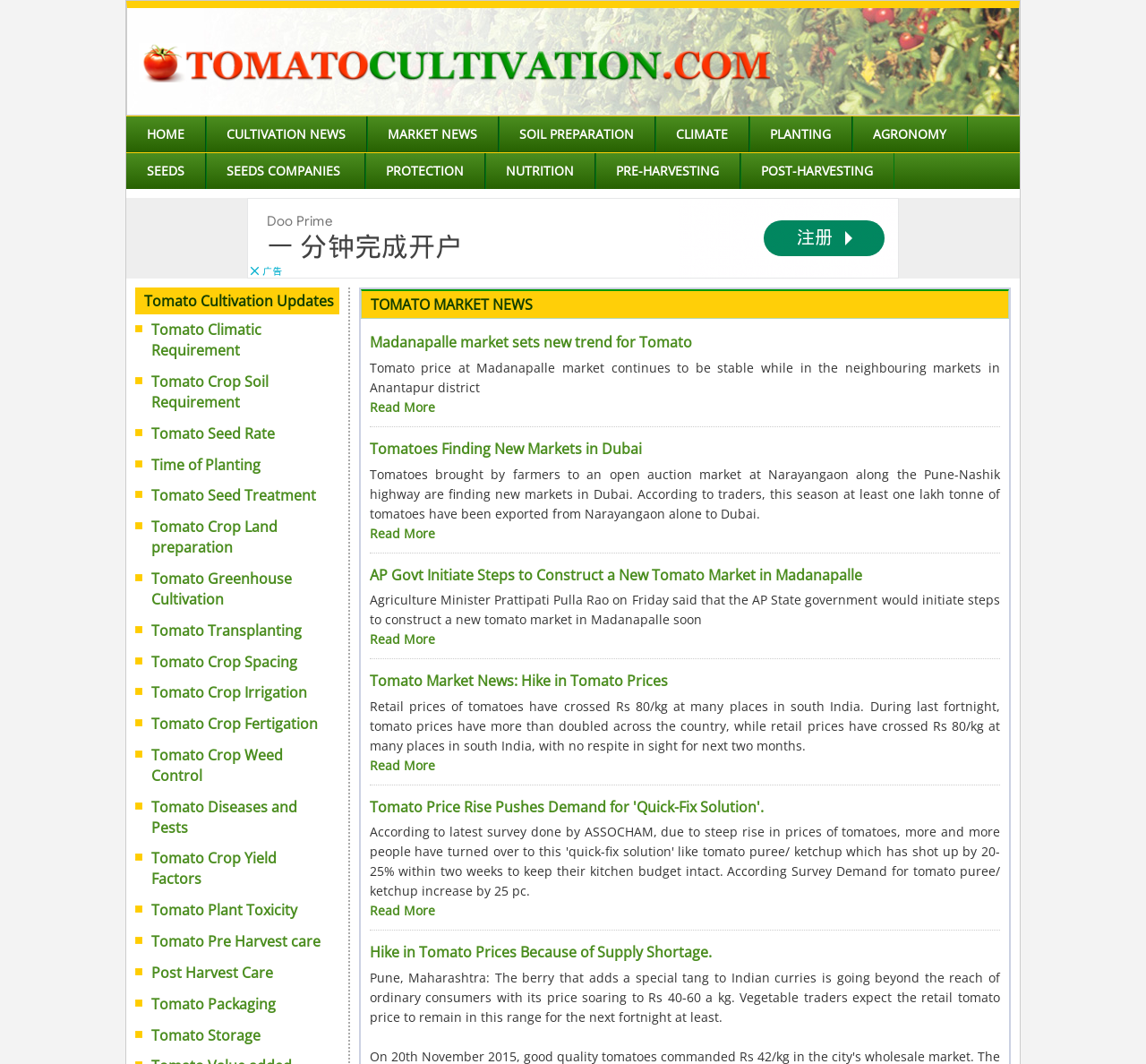Identify the bounding box coordinates of the region that should be clicked to execute the following instruction: "Read more about Tomato Climatic Requirement".

[0.124, 0.296, 0.296, 0.344]